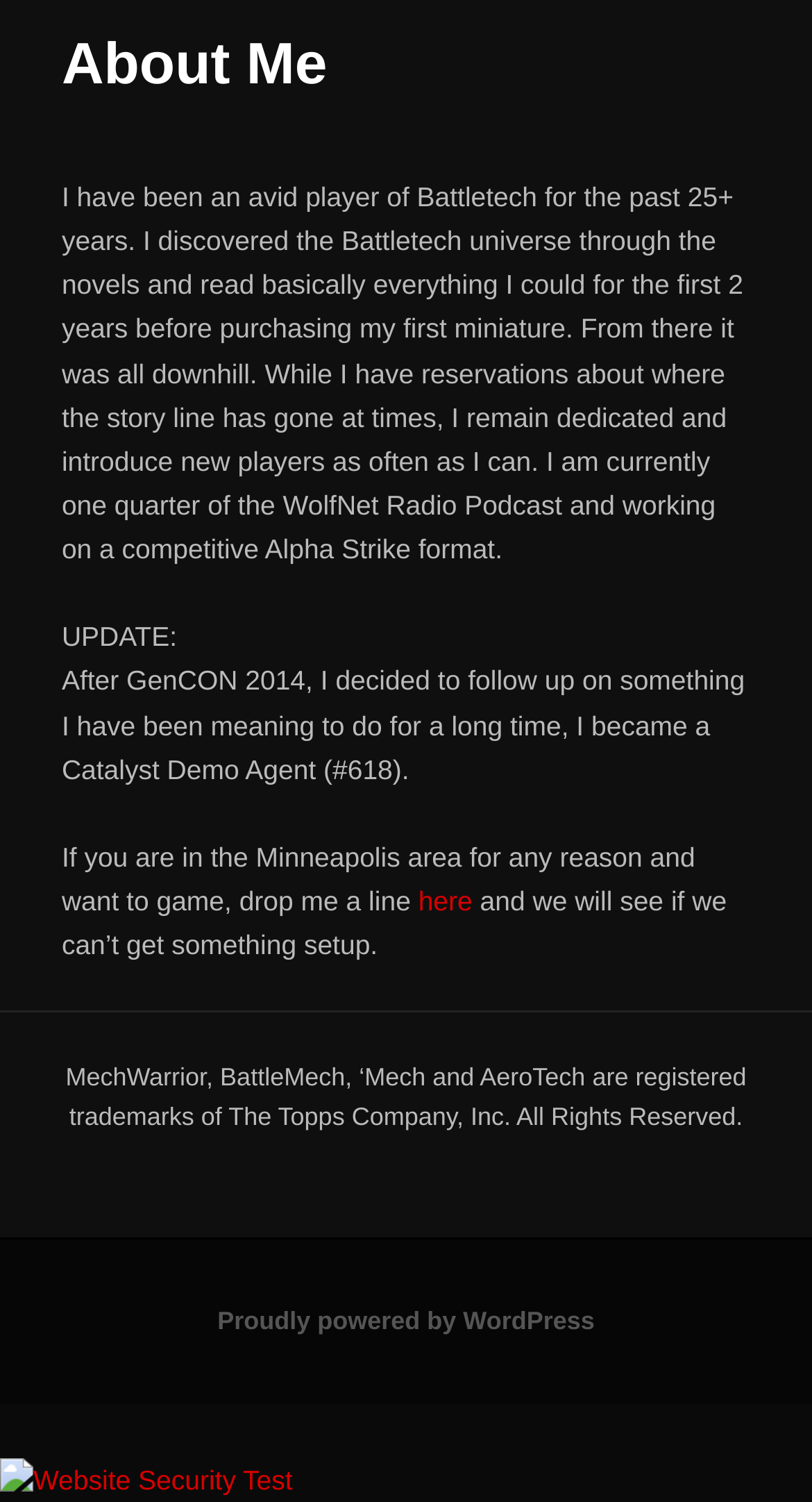Please determine the bounding box coordinates for the UI element described here. Use the format (top-left x, top-left y, bottom-right x, bottom-right y) with values bounded between 0 and 1: here

[0.515, 0.589, 0.591, 0.61]